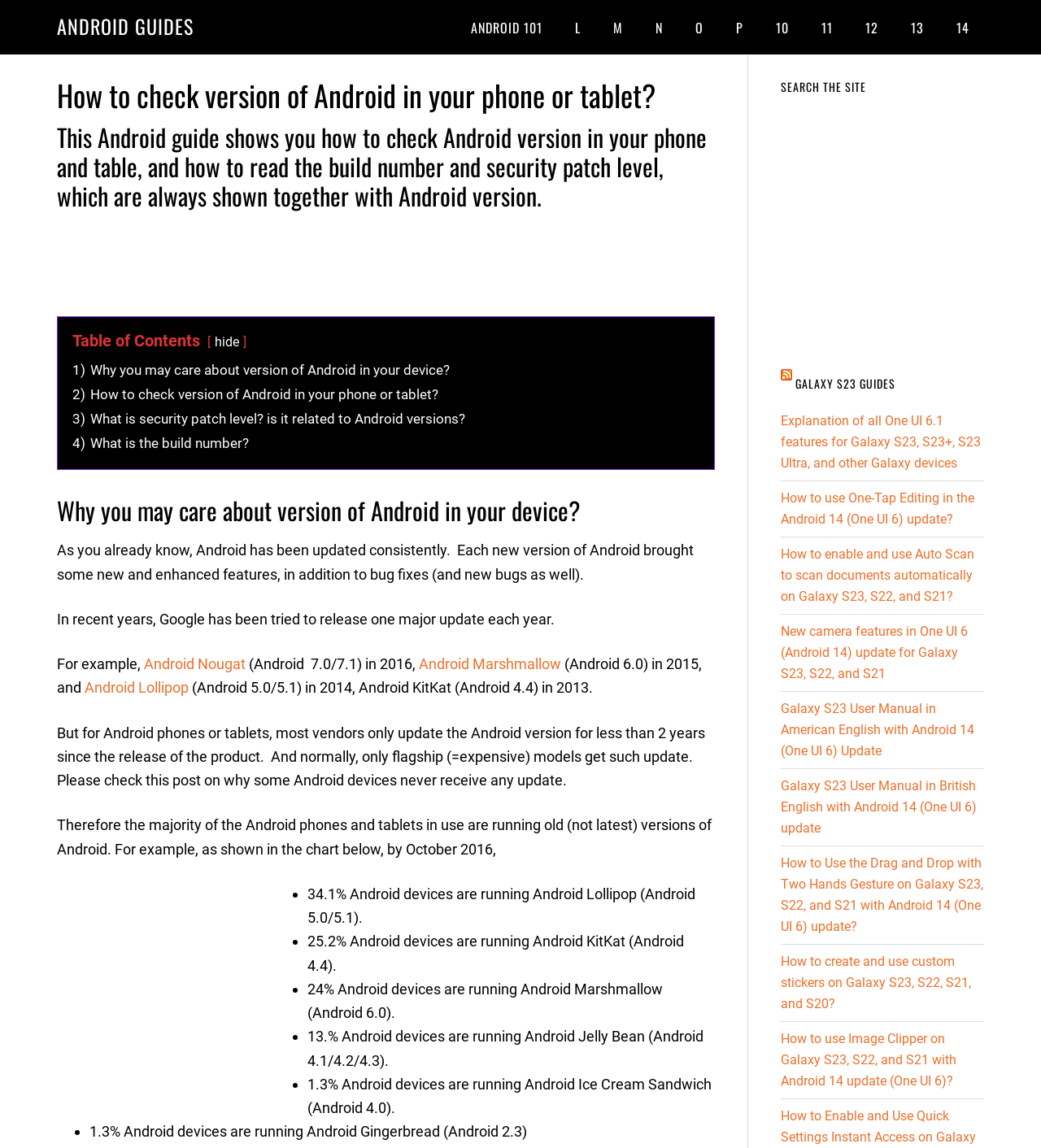Give an in-depth explanation of the webpage layout and content.

This webpage is an Android guide that provides information on how to check the version of Android on a phone or tablet. The page is divided into several sections, with a navigation menu at the top and a primary sidebar on the right.

At the top of the page, there are four "Skip to" links, allowing users to navigate directly to the primary navigation, main content, primary sidebar, or footer. Below these links, there is a heading that reads "How to check version of Android in your phone or tablet? - Android Guides."

The main content section is divided into several subheadings, including "Why you may care about version of Android in your device?", "How to check version of Android in your phone or tablet?", and "What is security patch level? is it related to Android versions?" Each subheading is accompanied by a brief description or explanation.

There are several links throughout the main content section, including links to other Android guides and resources. The page also includes a table of contents with links to each section.

In the primary sidebar, there are several headings, including "SEARCH THE SITE" and "RSS GALAXY S23 GUIDES." Below these headings, there are links to various resources, including RSS feeds and guides for specific Galaxy devices.

The page also includes several images, including an RSS icon and a chart showing the distribution of Android versions on devices. There are also several lists, including a list of Android versions and their corresponding market share.

Overall, the webpage is a comprehensive guide to checking Android versions on phones and tablets, with additional resources and information on related topics.